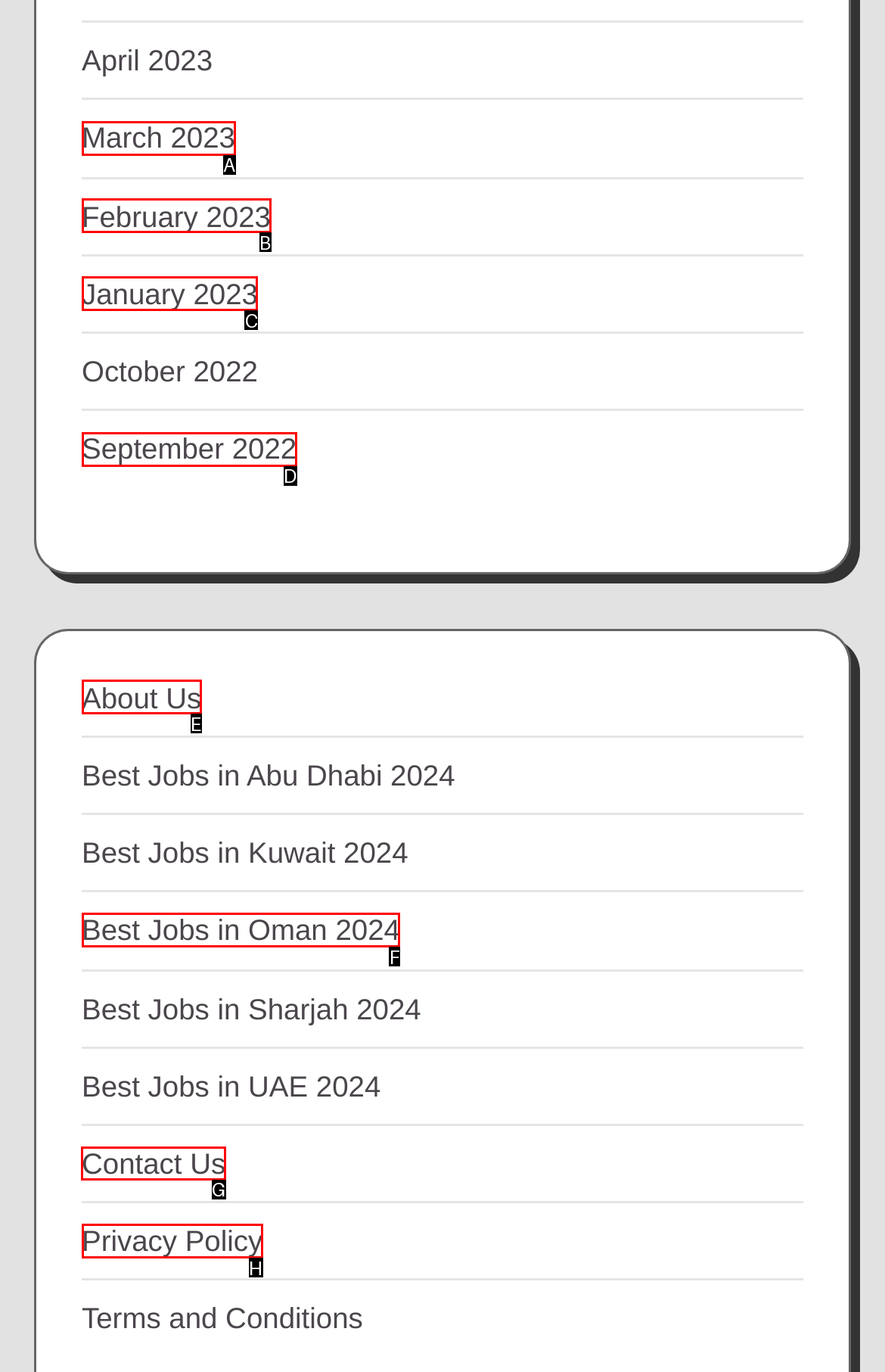Indicate which HTML element you need to click to complete the task: Contact the website administrator. Provide the letter of the selected option directly.

G